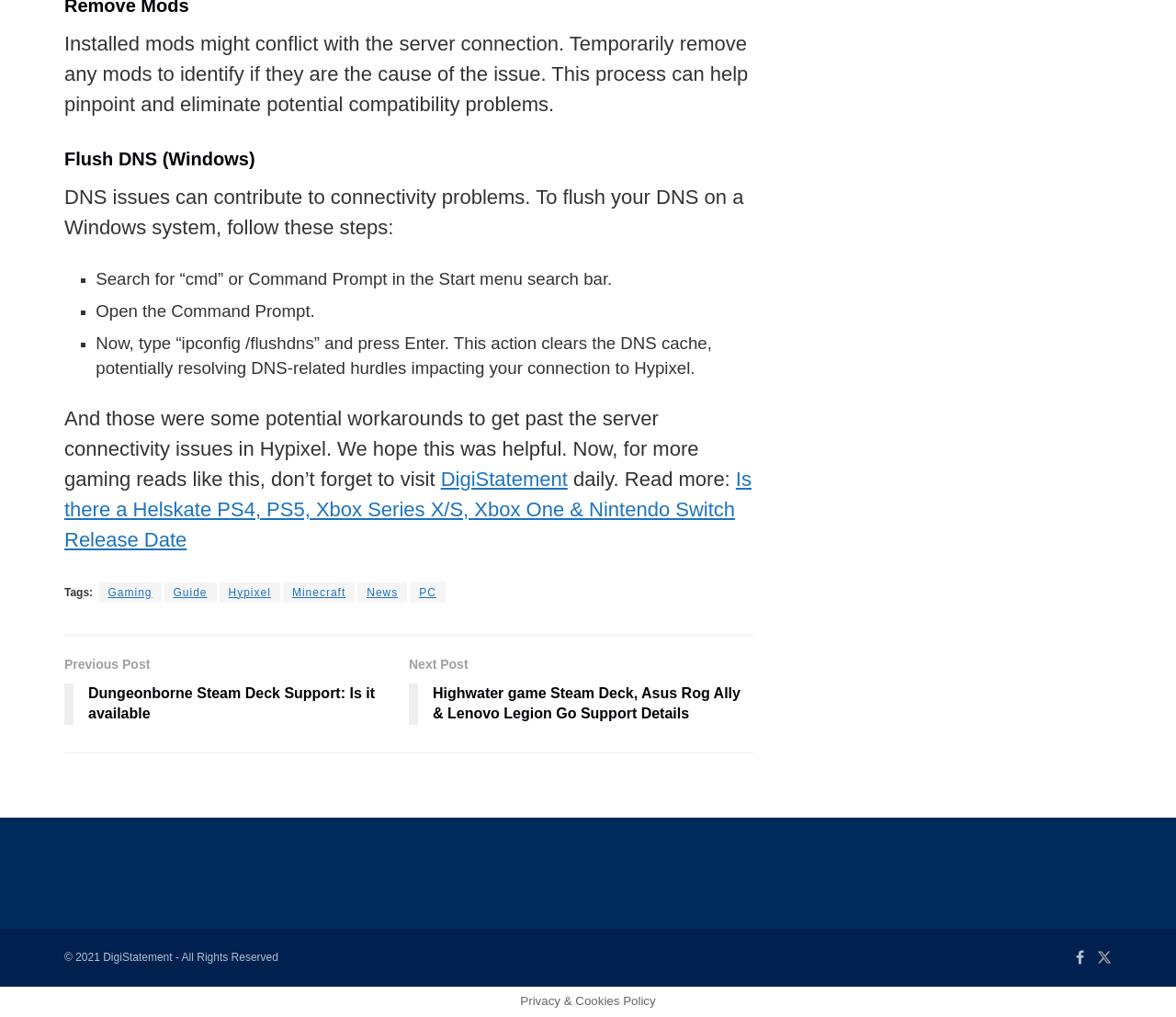Please find the bounding box coordinates of the element that must be clicked to perform the given instruction: "Click on the 'Next Post Highwater game Steam Deck, Asus Rog Ally & Lenovo Legion Go Support Details'". The coordinates should be four float numbers from 0 to 1, i.e., [left, top, right, bottom].

[0.348, 0.643, 0.641, 0.722]